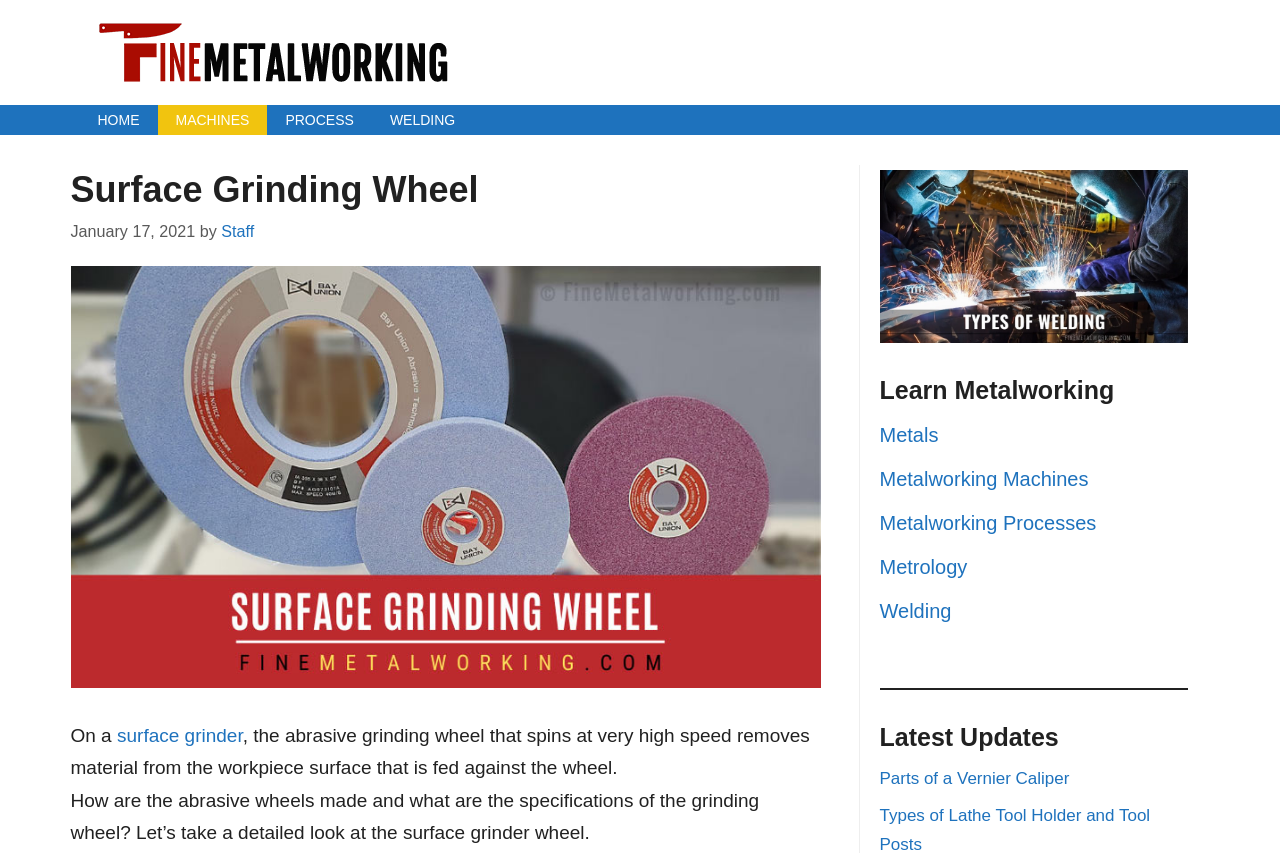Identify the bounding box coordinates of the clickable region to carry out the given instruction: "Read the article about 'surface grinder'".

[0.091, 0.85, 0.19, 0.875]